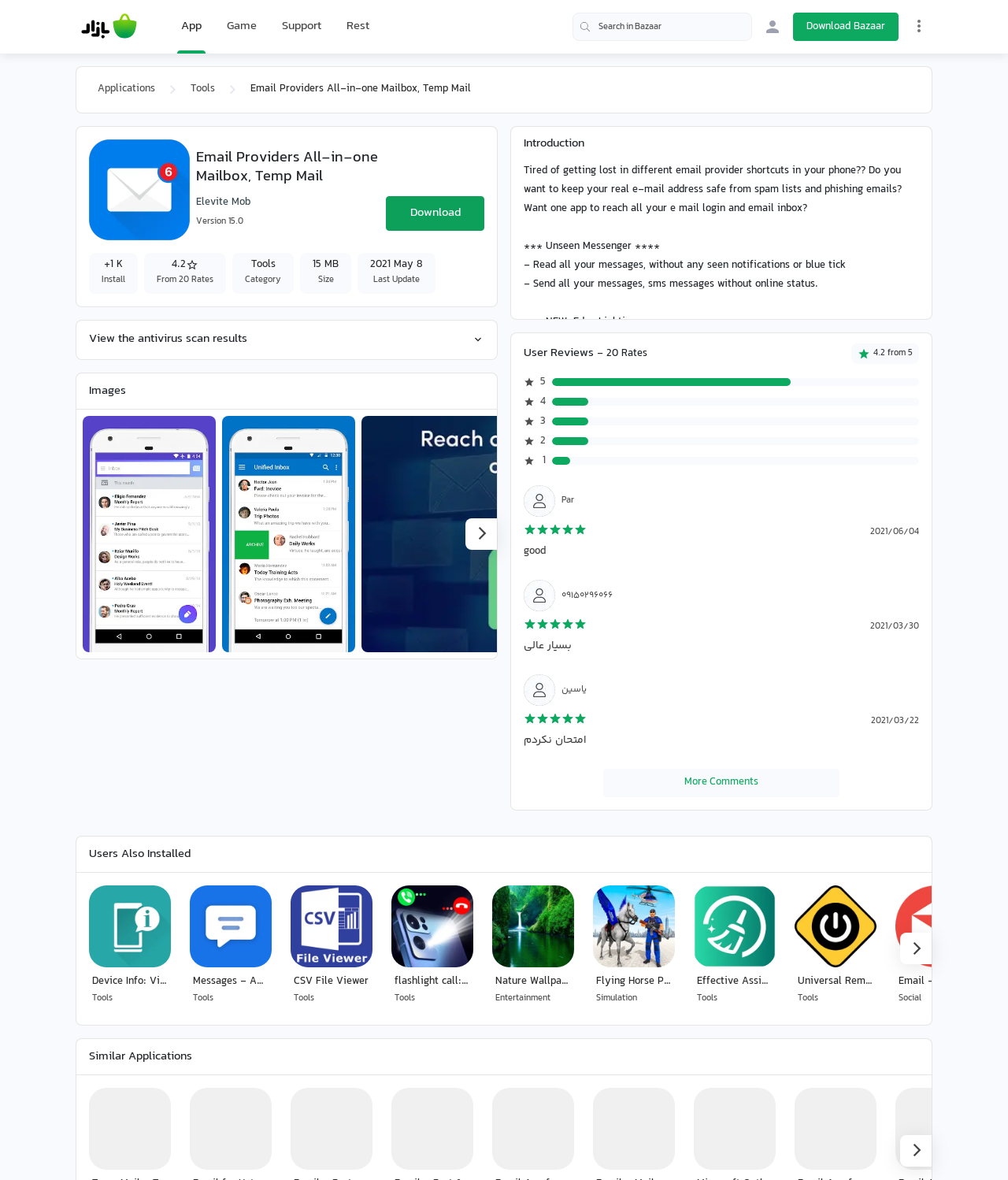Determine the bounding box coordinates for the element that should be clicked to follow this instruction: "Login to Bazaar". The coordinates should be given as four float numbers between 0 and 1, in the format [left, top, right, bottom].

[0.752, 0.011, 0.78, 0.035]